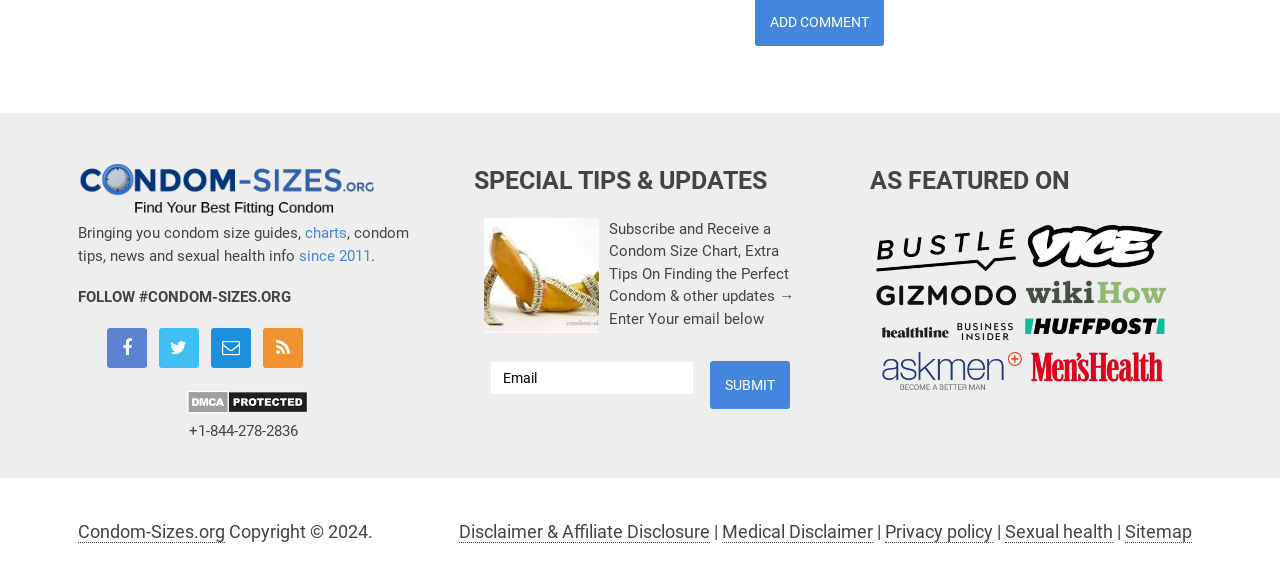Identify the bounding box coordinates of the region that needs to be clicked to carry out this instruction: "Enter your email". Provide these coordinates as four float numbers ranging from 0 to 1, i.e., [left, top, right, bottom].

[0.383, 0.617, 0.542, 0.675]